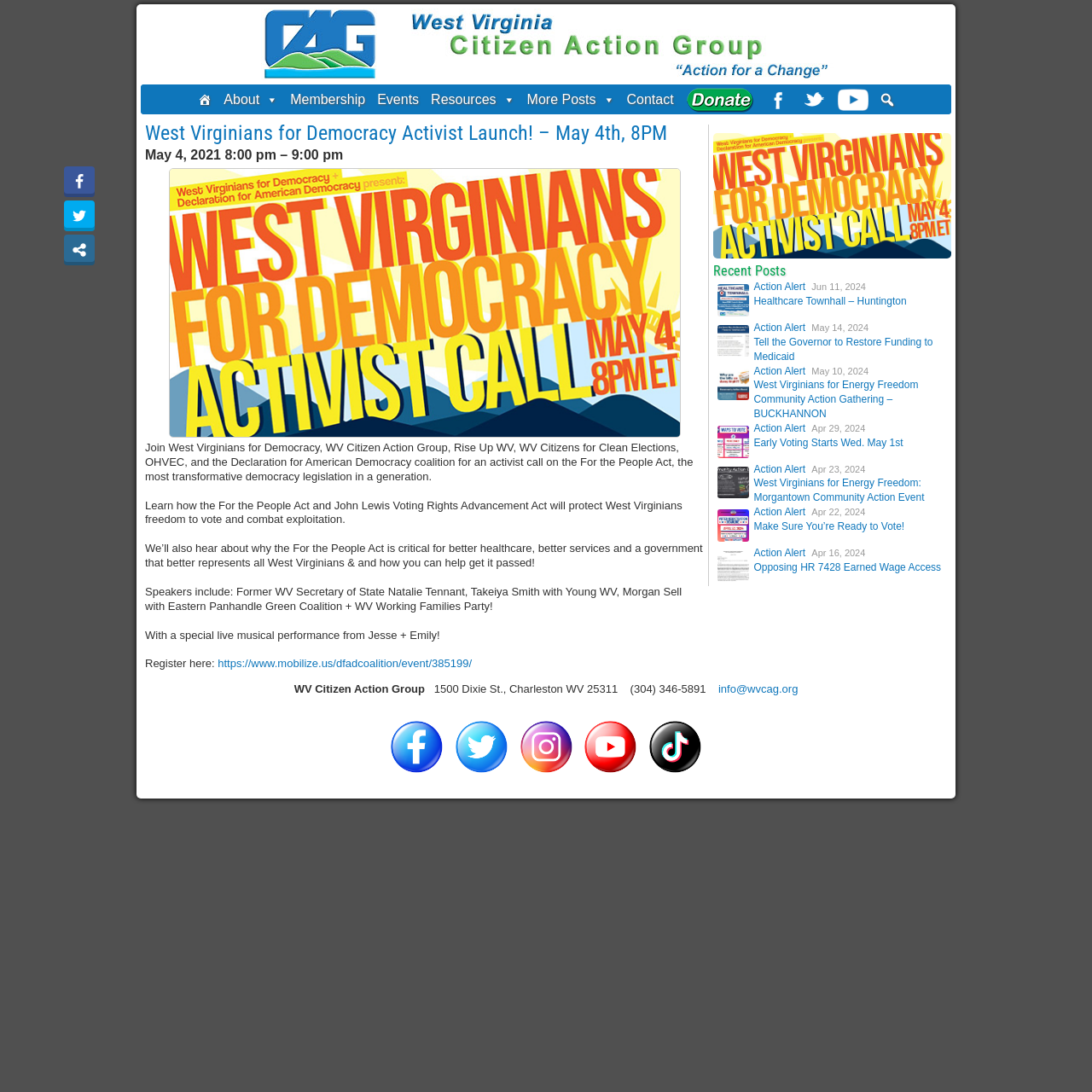Please find and report the bounding box coordinates of the element to click in order to perform the following action: "Visit the Facebook page". The coordinates should be expressed as four float numbers between 0 and 1, in the format [left, top, right, bottom].

[0.356, 0.7, 0.415, 0.712]